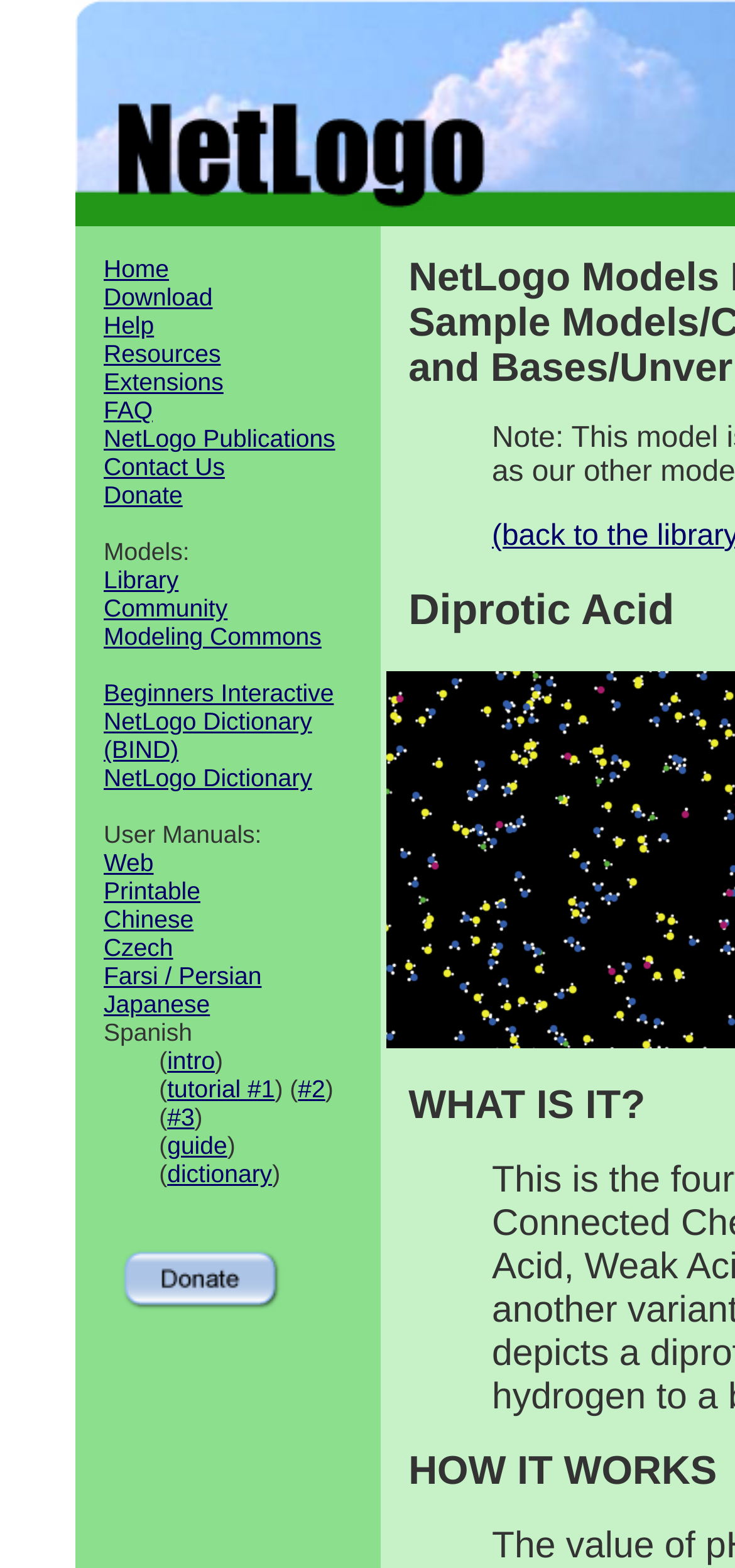Pinpoint the bounding box coordinates of the element to be clicked to execute the instruction: "Access the NetLogo Dictionary".

[0.141, 0.487, 0.425, 0.505]